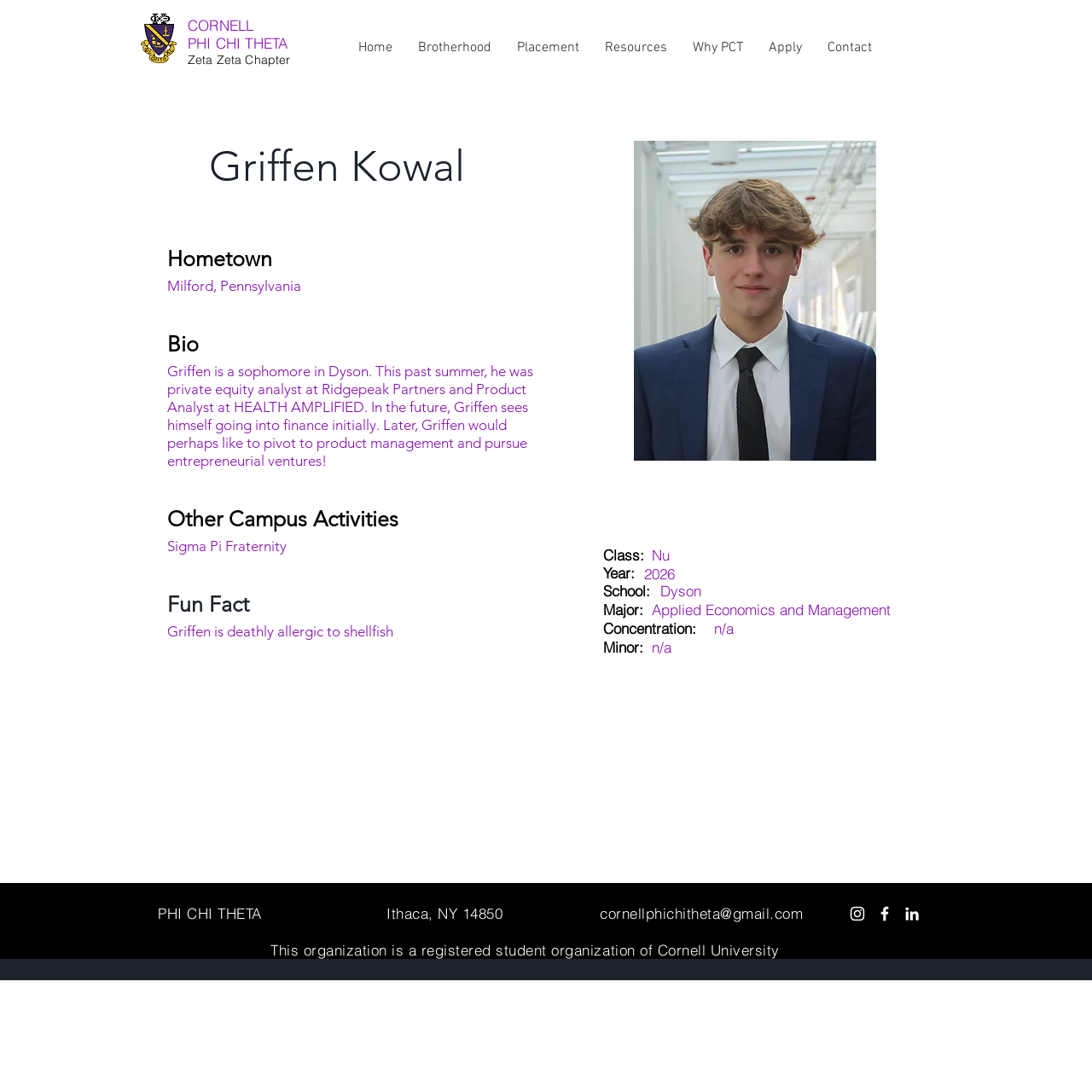What is Griffen Kowal's major?
Craft a detailed and extensive response to the question.

I found this information by looking at the heading 'Major:' and the corresponding text 'Applied Economics and Management' on the webpage.